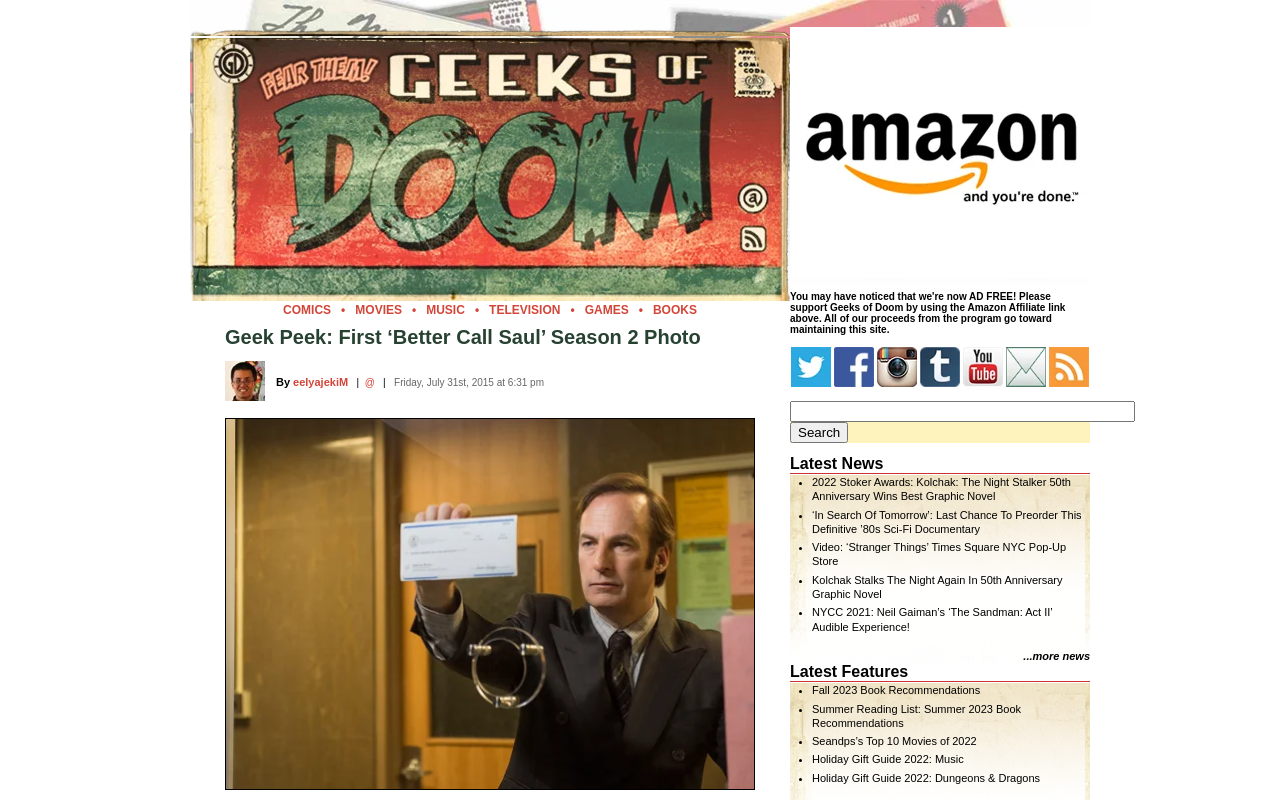Could you highlight the region that needs to be clicked to execute the instruction: "Follow Geeks of Doom on Twitter"?

[0.618, 0.434, 0.65, 0.484]